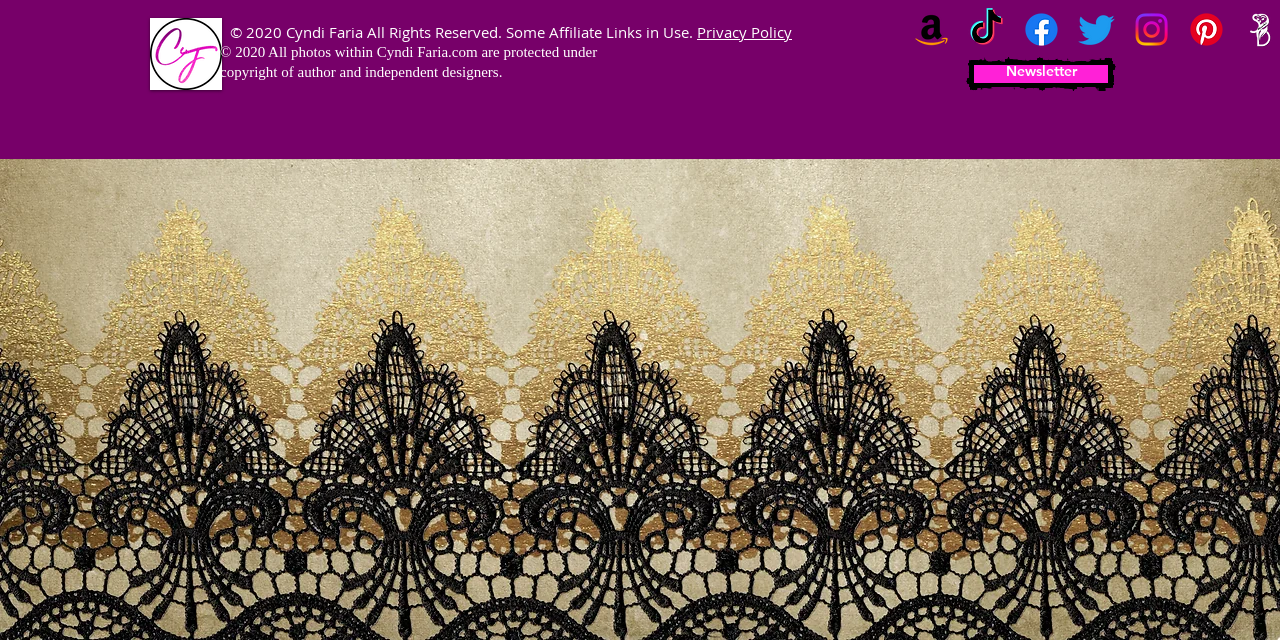Locate the bounding box of the user interface element based on this description: "Privacy Policy".

[0.545, 0.034, 0.619, 0.066]